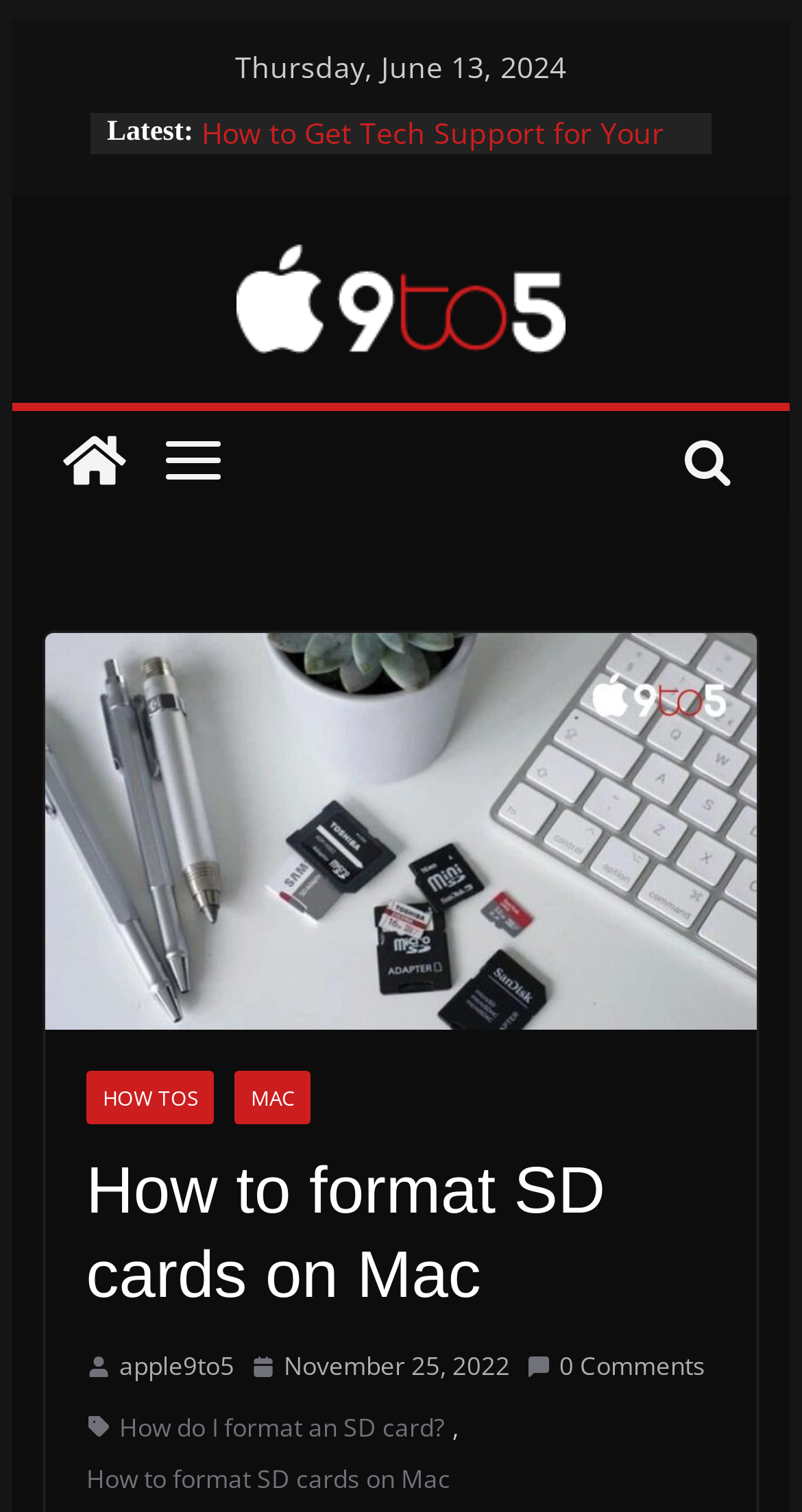Can you determine the bounding box coordinates of the area that needs to be clicked to fulfill the following instruction: "Click on 'How to format SD cards on Mac-featured'"?

[0.056, 0.419, 0.944, 0.681]